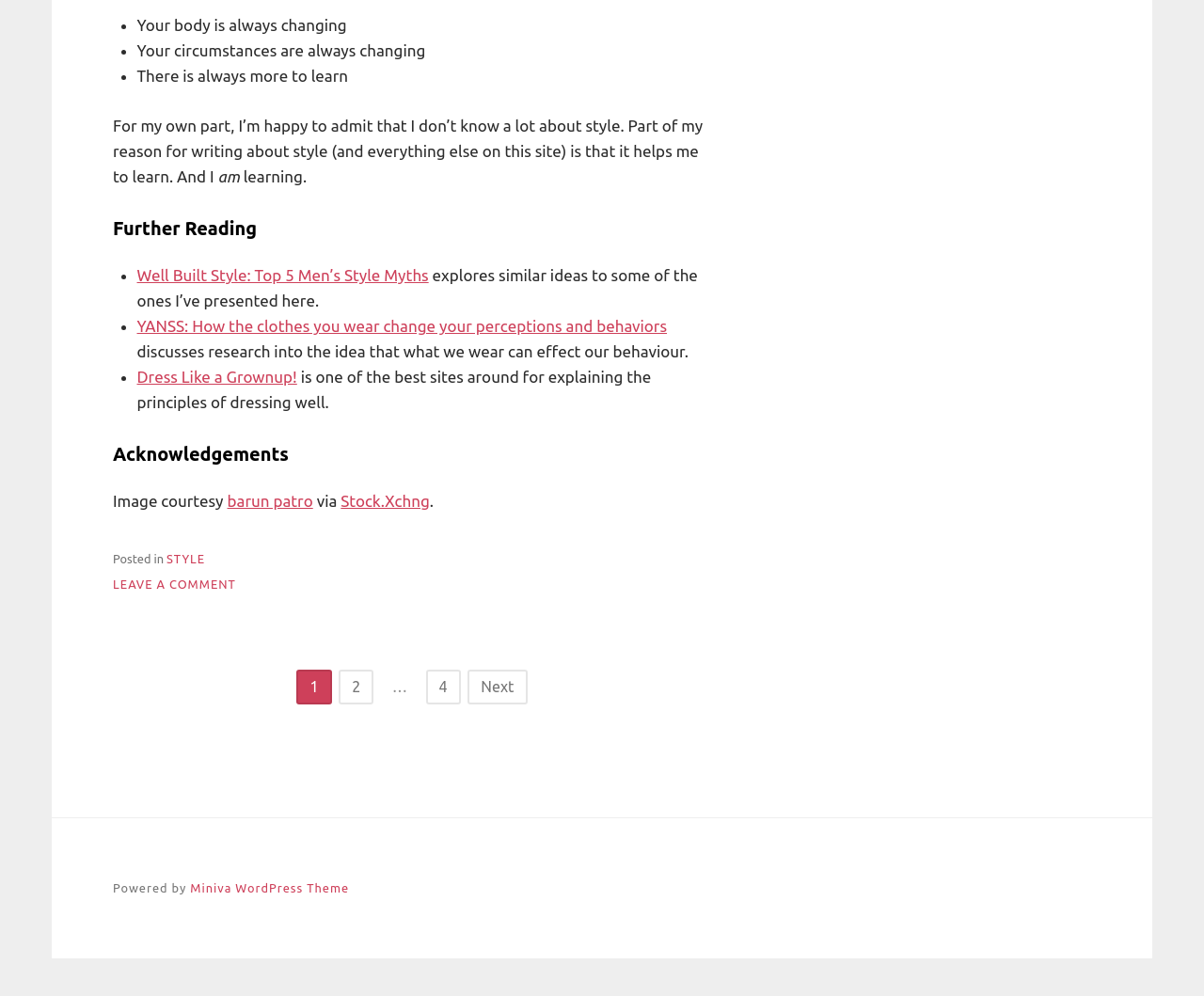Identify the bounding box coordinates of the HTML element based on this description: "Developer Hub".

None